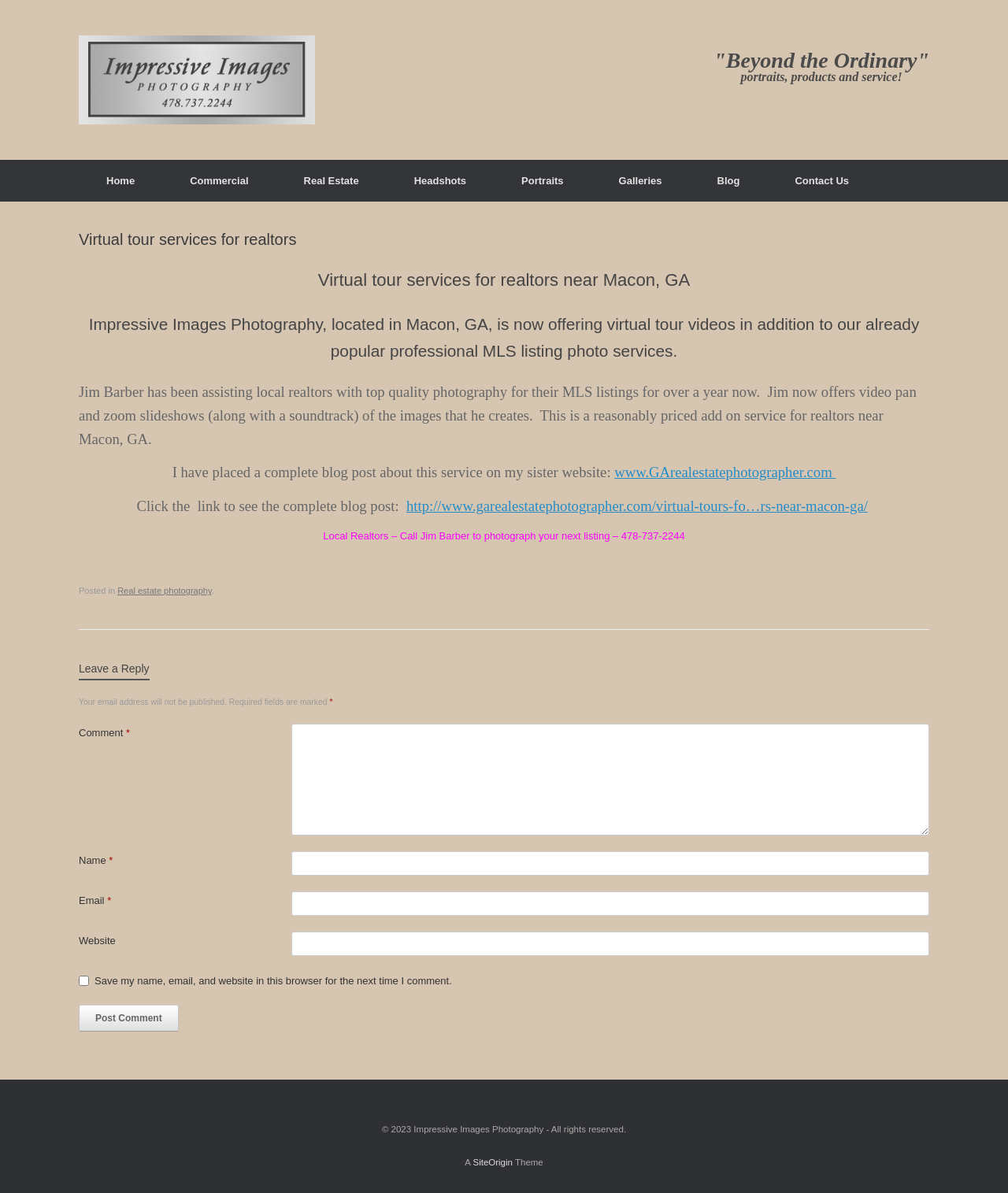Please find the main title text of this webpage.

Virtual tour services for realtors